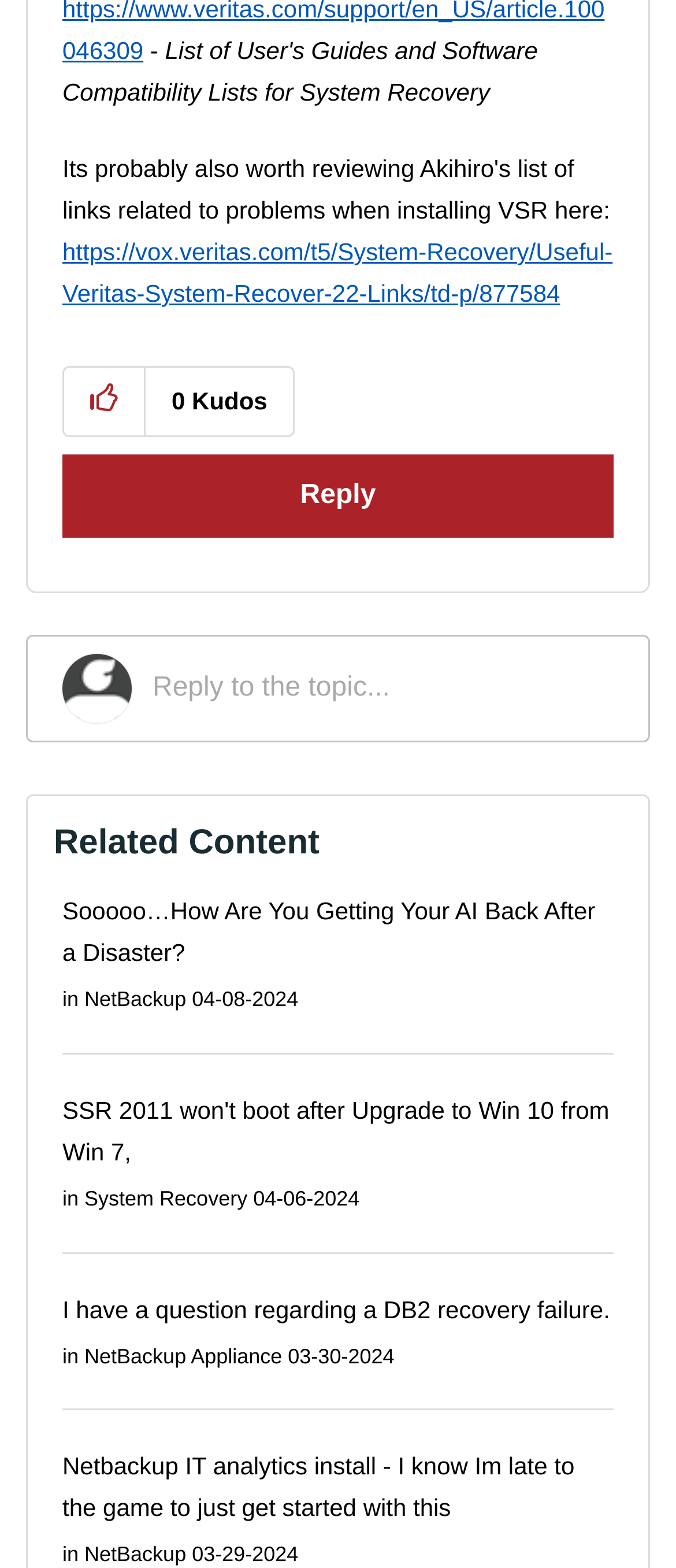Please specify the bounding box coordinates of the region to click in order to perform the following instruction: "View related content".

[0.079, 0.526, 0.473, 0.55]